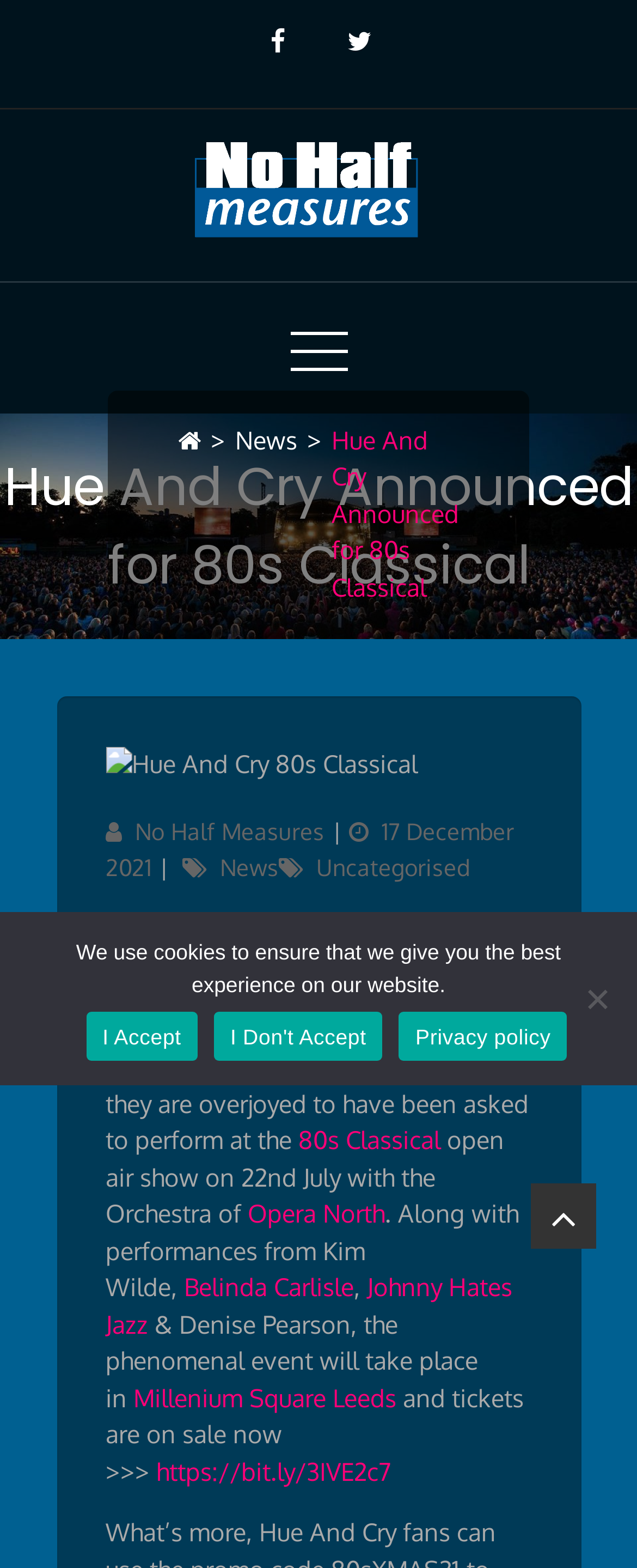Provide a short answer using a single word or phrase for the following question: 
What is the name of the artist announced for 80s Classical?

Hue And Cry